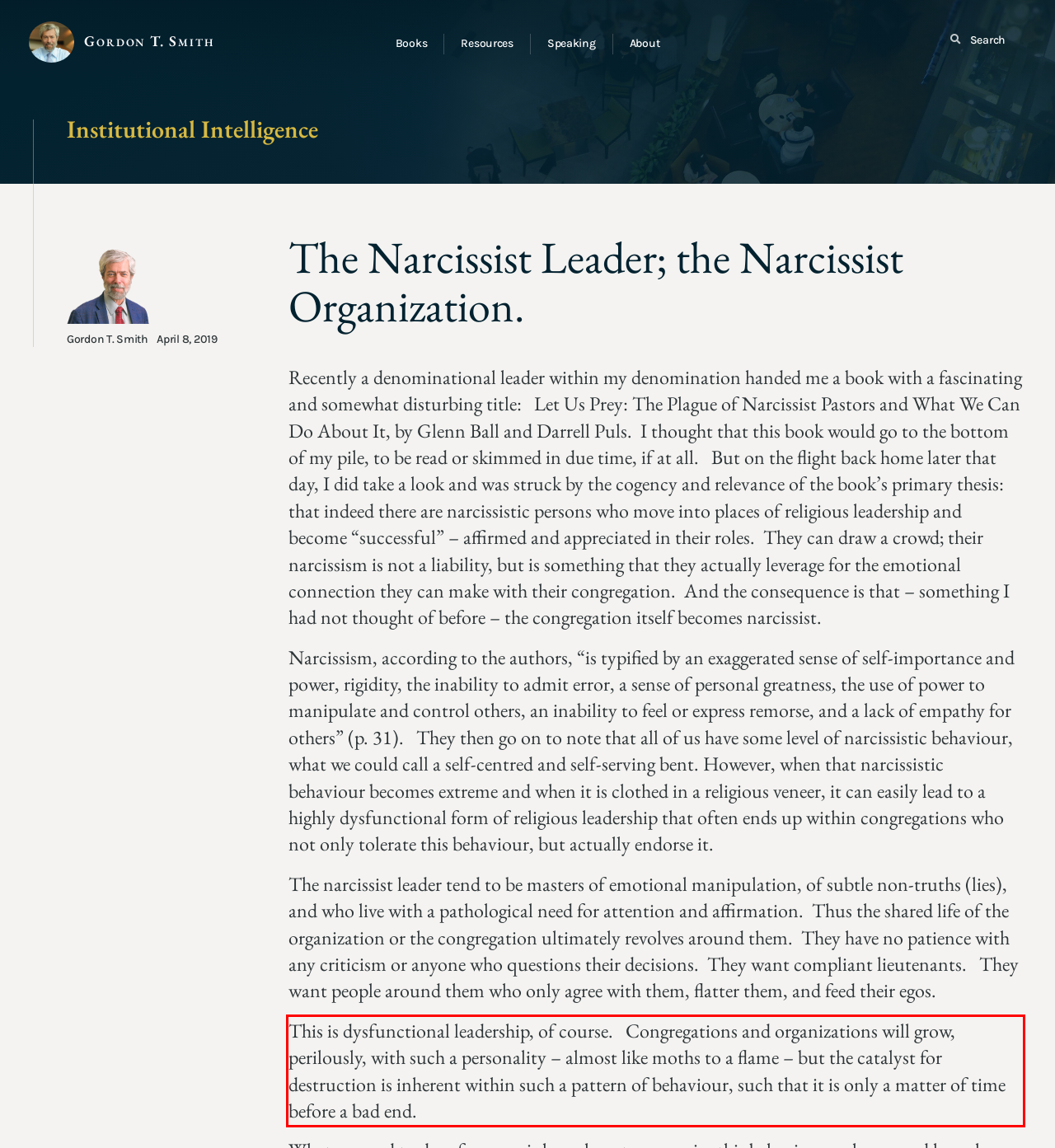Using OCR, extract the text content found within the red bounding box in the given webpage screenshot.

This is dysfunctional leadership, of course. Congregations and organizations will grow, perilously, with such a personality – almost like moths to a flame – but the catalyst for destruction is inherent within such a pattern of behaviour, such that it is only a matter of time before a bad end.